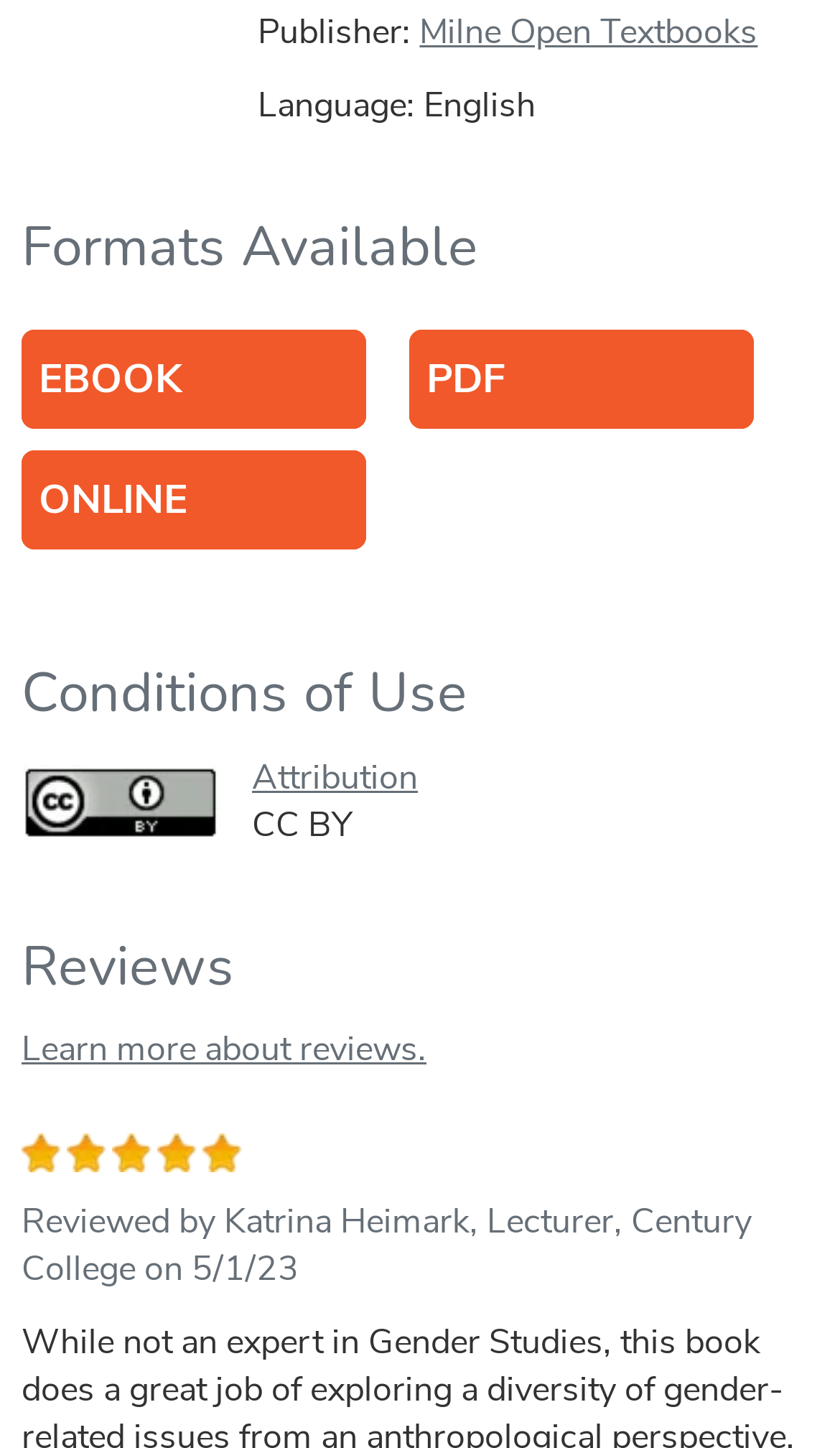How many formats are available for the textbook?
Use the image to give a comprehensive and detailed response to the question.

Under the 'Formats Available' heading, there are three links: 'EBOOK', 'PDF', and 'ONLINE', indicating that the textbook is available in three formats.